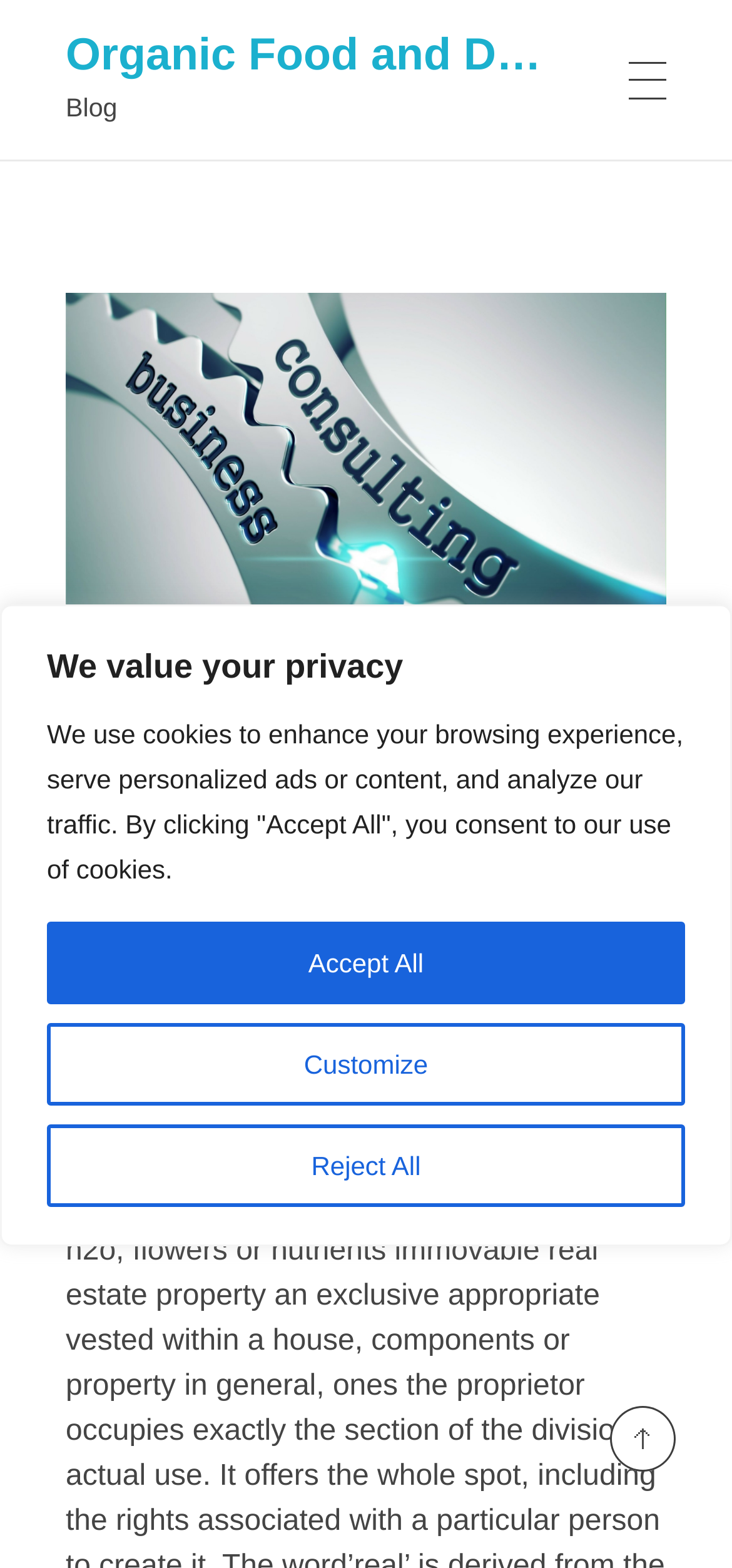What is the category of the blog?
Please respond to the question with a detailed and well-explained answer.

I determined the category of the blog by looking at the heading 'Organic Food and Drink' which is a link and seems to be a category or a tag for the blog.